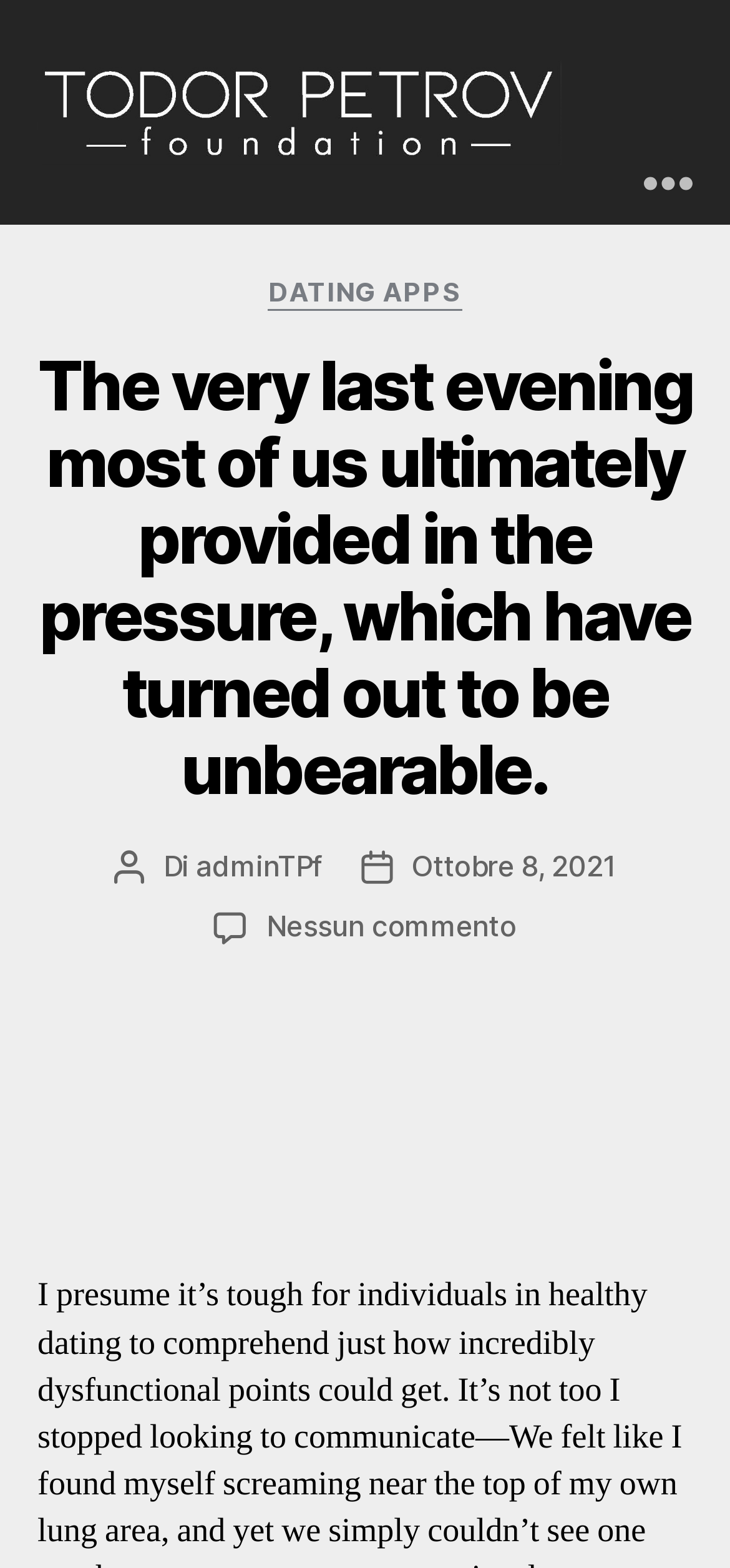Analyze the image and provide a detailed answer to the question: What is the category of the article?

I determined the category of the article by looking at the heading 'Categoria: dating apps' which is a sub-element of the HeaderAsNonLandmark element.